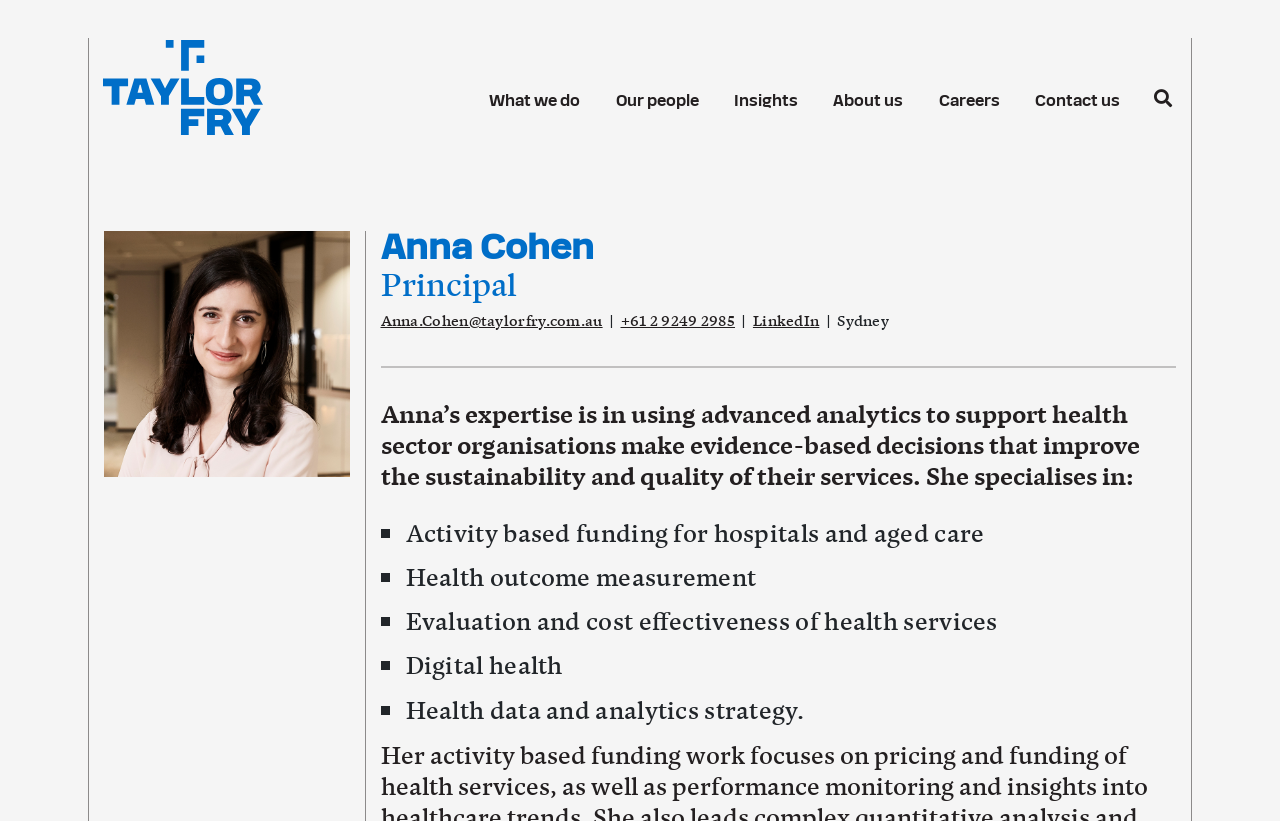Based on the element description: "About us", identify the UI element and provide its bounding box coordinates. Use four float numbers between 0 and 1, [left, top, right, bottom].

[0.639, 0.102, 0.718, 0.134]